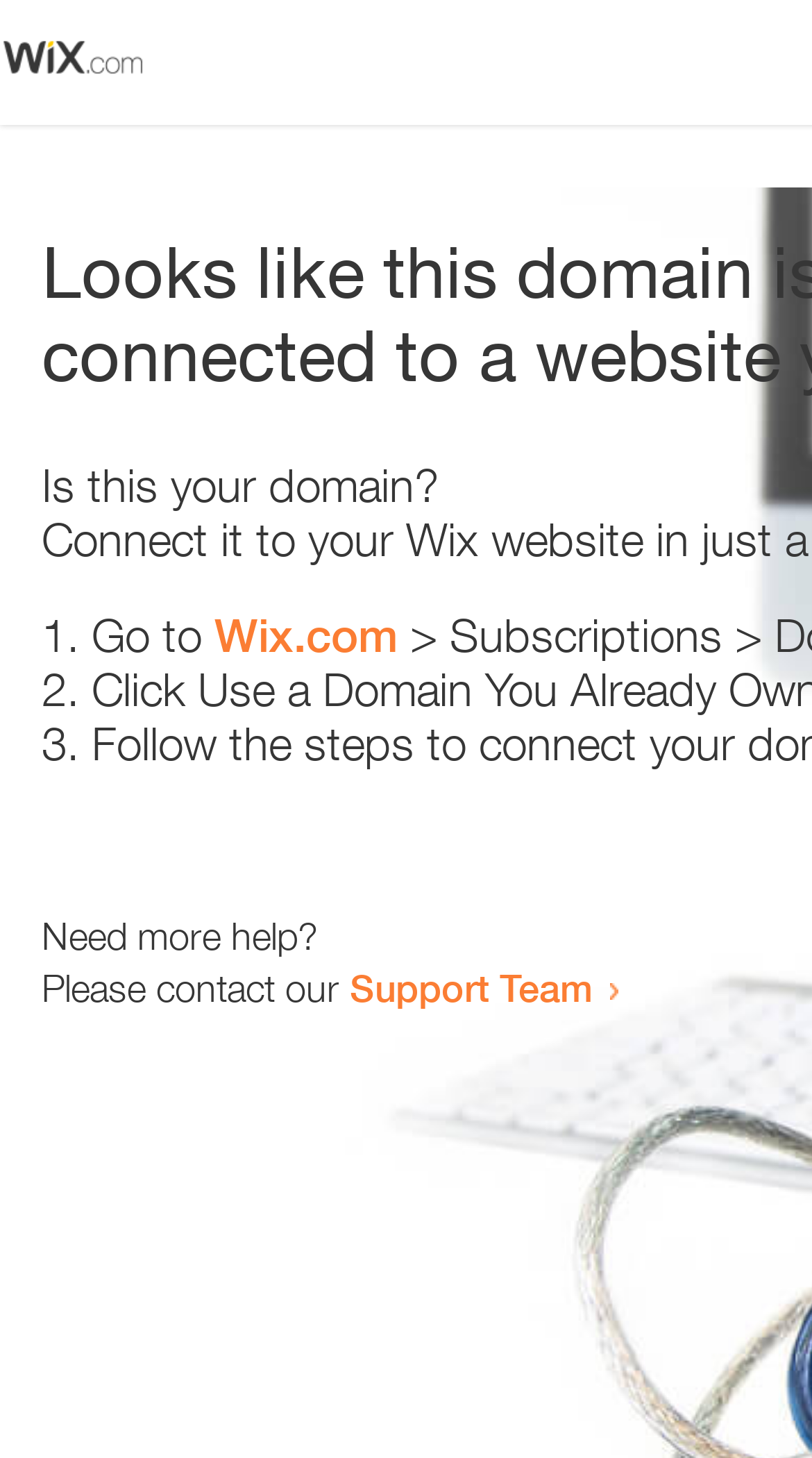What is the tone of the webpage?
Look at the screenshot and respond with one word or a short phrase.

Helpful